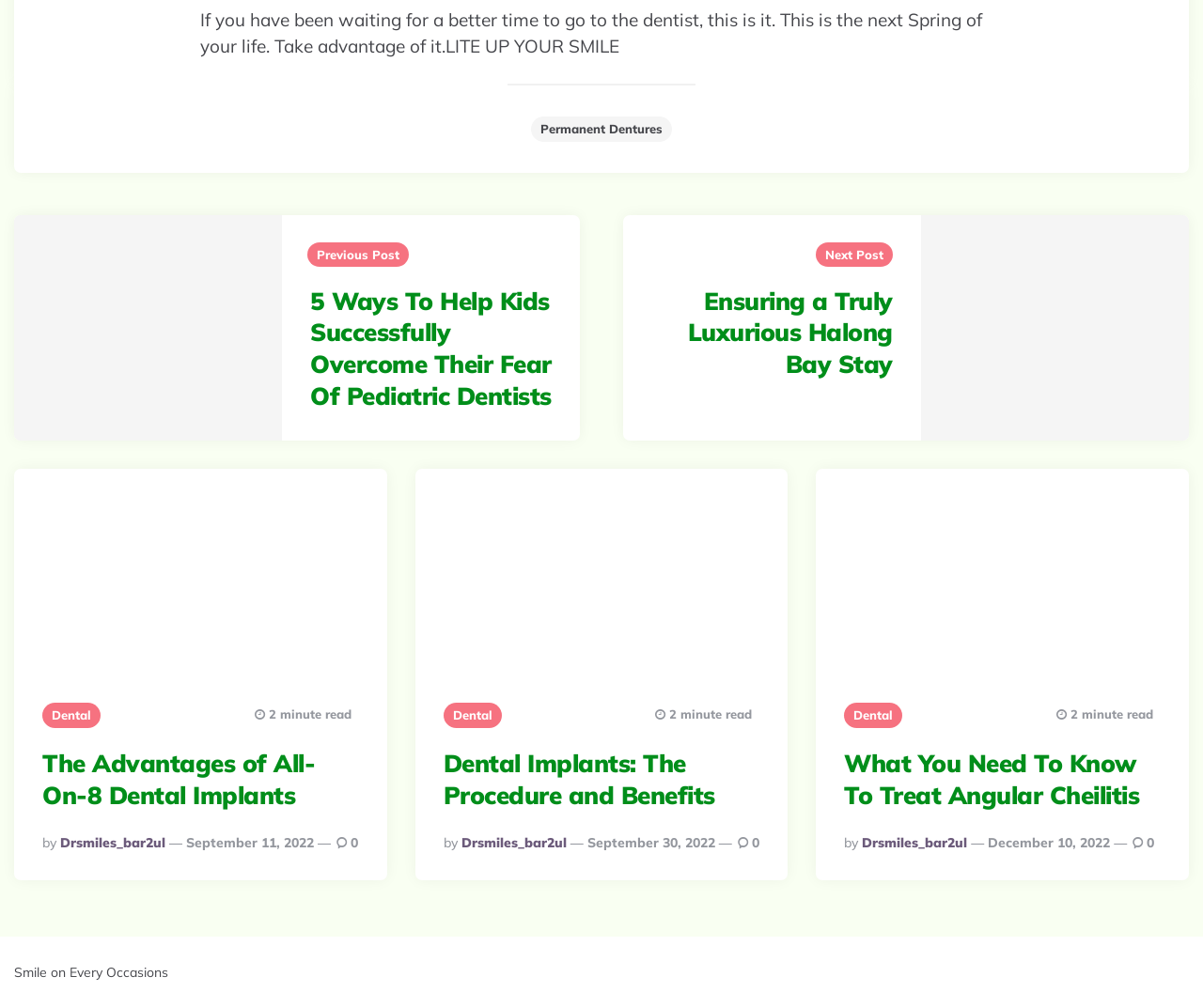Answer the question in a single word or phrase:
How long does it take to read the second article?

2 minute